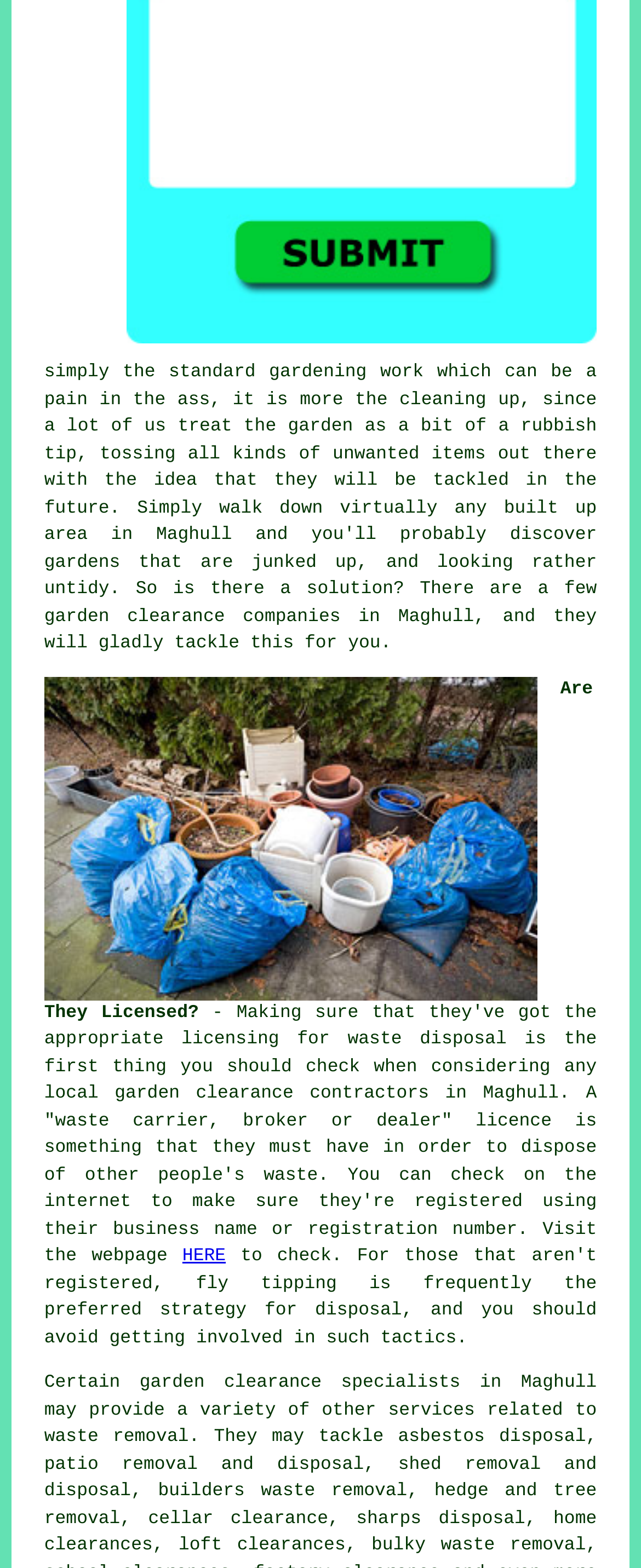What is the main topic of this webpage?
Look at the image and respond with a one-word or short phrase answer.

Garden Clearance